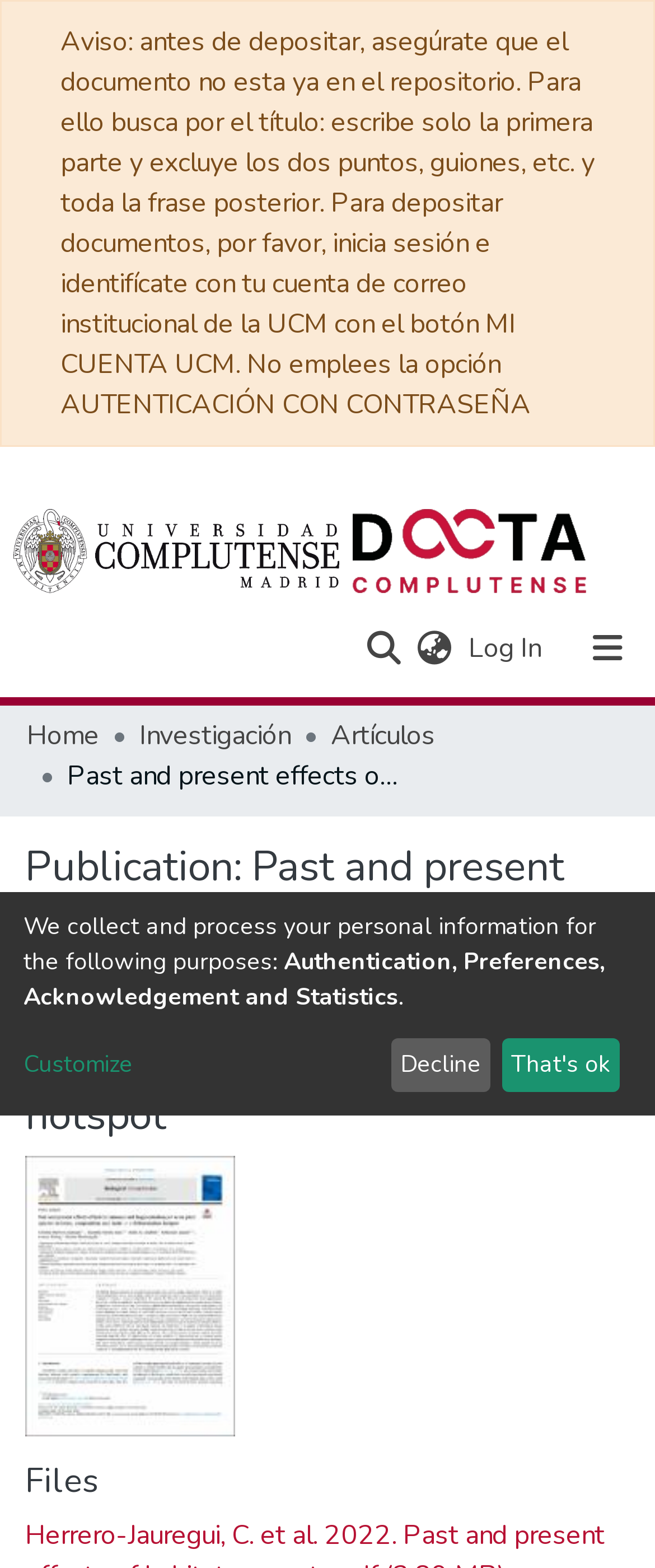Please locate the bounding box coordinates of the element that should be clicked to achieve the given instruction: "Customize your settings".

[0.036, 0.668, 0.579, 0.69]